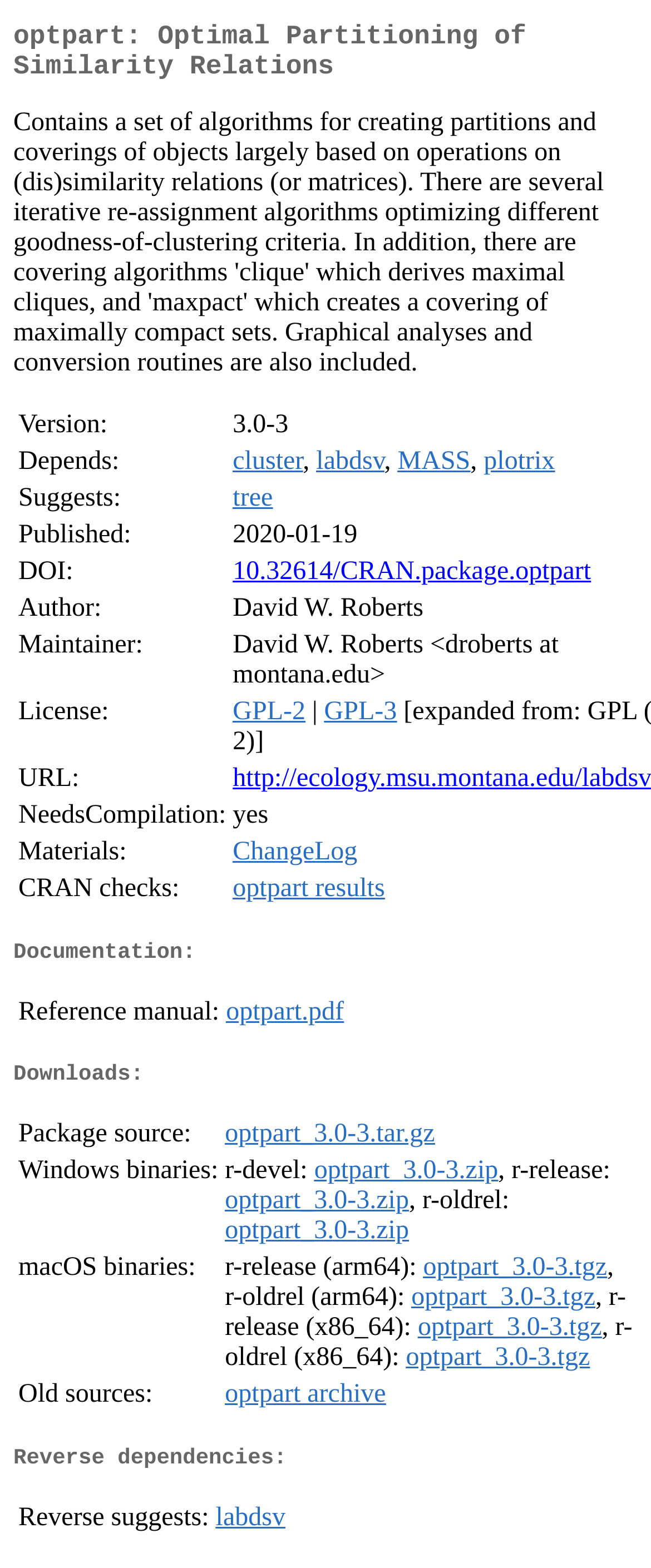Locate the bounding box coordinates of the region to be clicked to comply with the following instruction: "Download package source". The coordinates must be four float numbers between 0 and 1, in the form [left, top, right, bottom].

[0.346, 0.714, 0.668, 0.733]